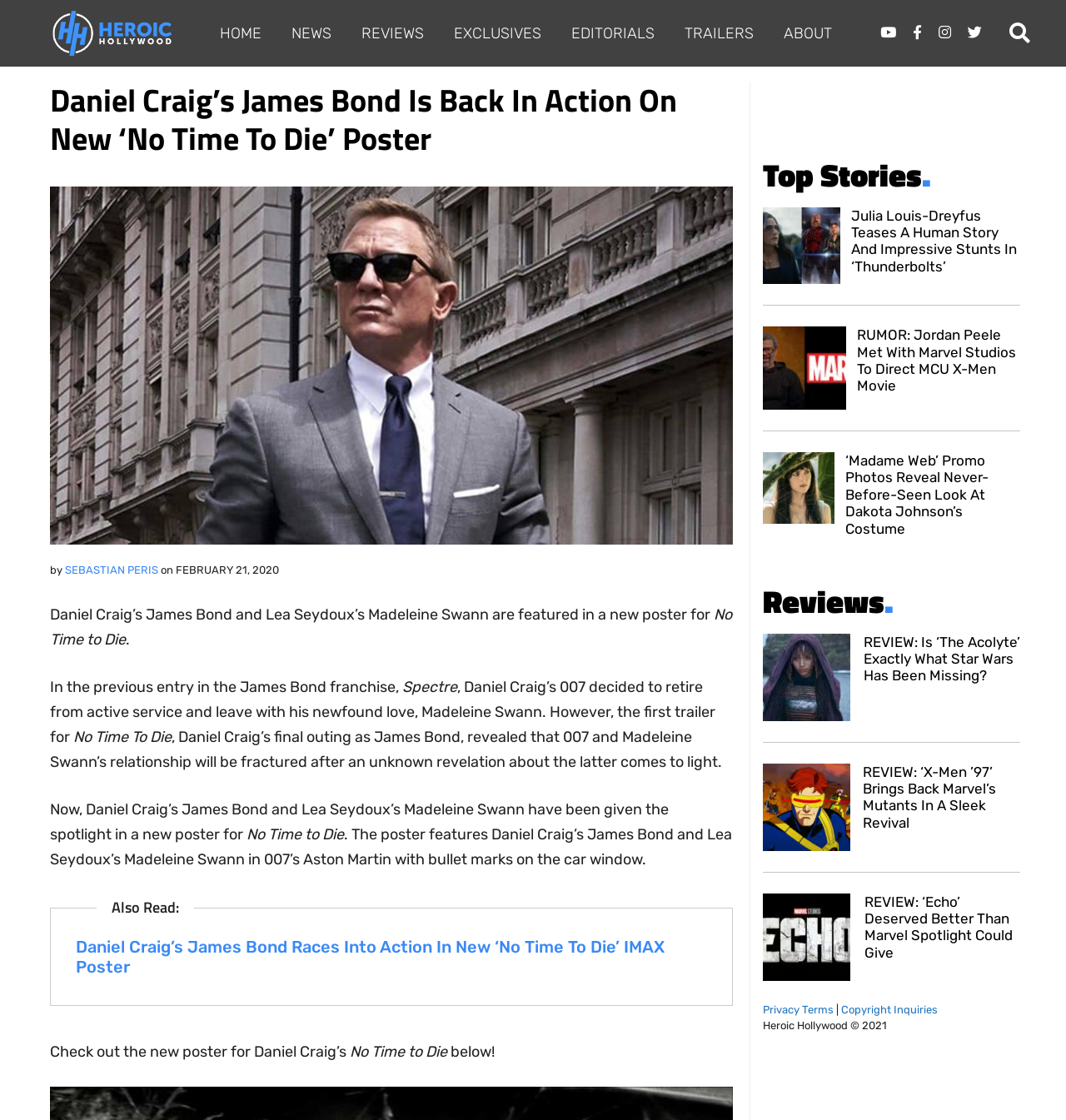Refer to the image and provide a thorough answer to this question:
Who is the author of the article?

I determined the answer by looking at the text next to the 'by' keyword, which indicates the author of the article.